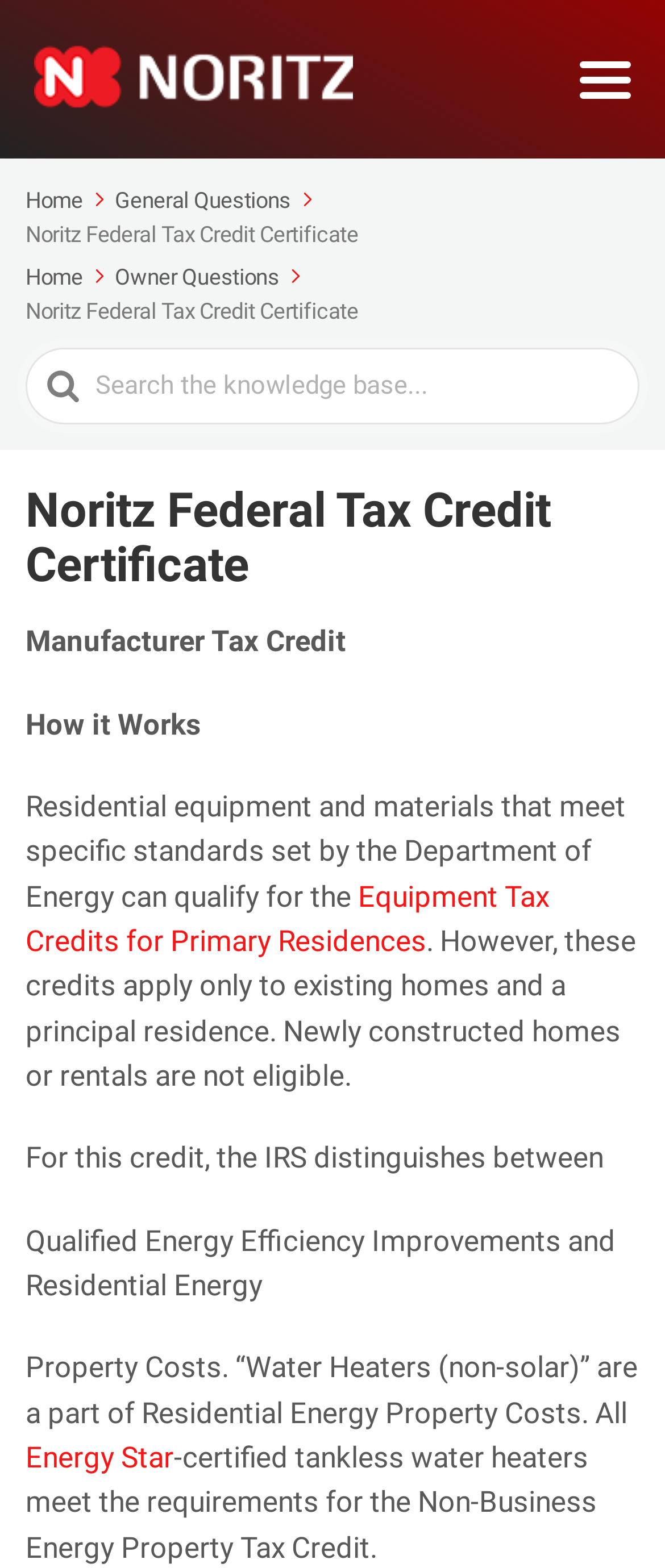Please find the bounding box coordinates for the clickable element needed to perform this instruction: "Click the 'Menu' button".

[0.872, 0.039, 0.949, 0.062]